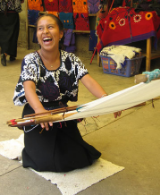What is the lady wearing?
Carefully analyze the image and provide a thorough answer to the question.

The lady in the image is dressed in a traditional outfit, which is likely a cultural attire specific to the Mexican state of Chiapas, where the village is located, and it adds to the overall cultural and artistic ambiance of the scene.